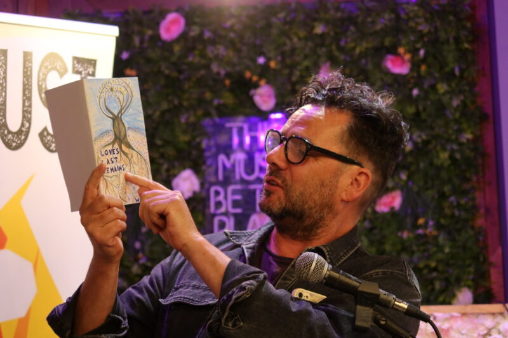What is the name of the venue?
Respond to the question with a single word or phrase according to the image.

The Must Be Place